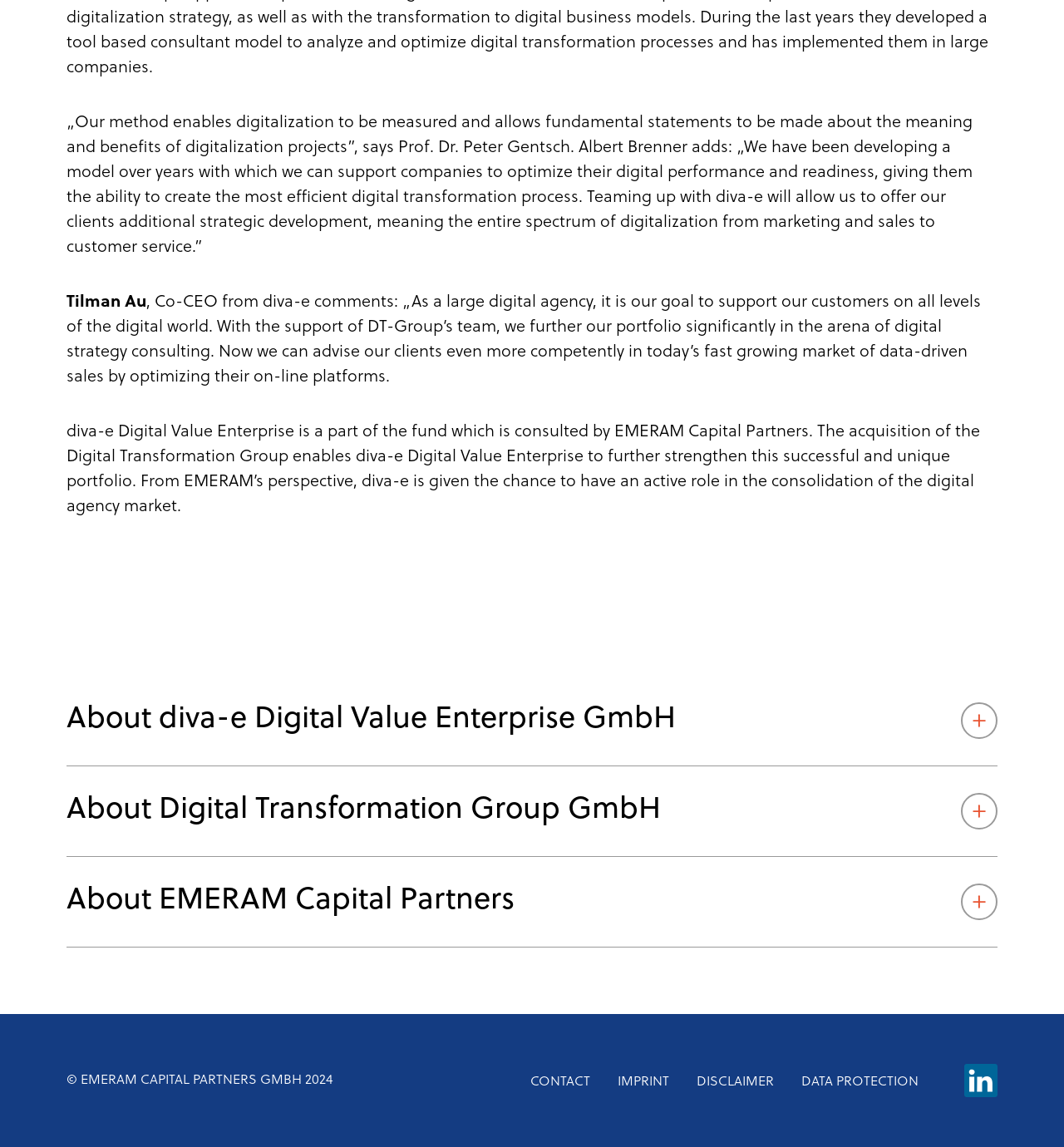Determine the bounding box coordinates of the target area to click to execute the following instruction: "Click the 'CONTACT' link."

[0.499, 0.935, 0.555, 0.955]